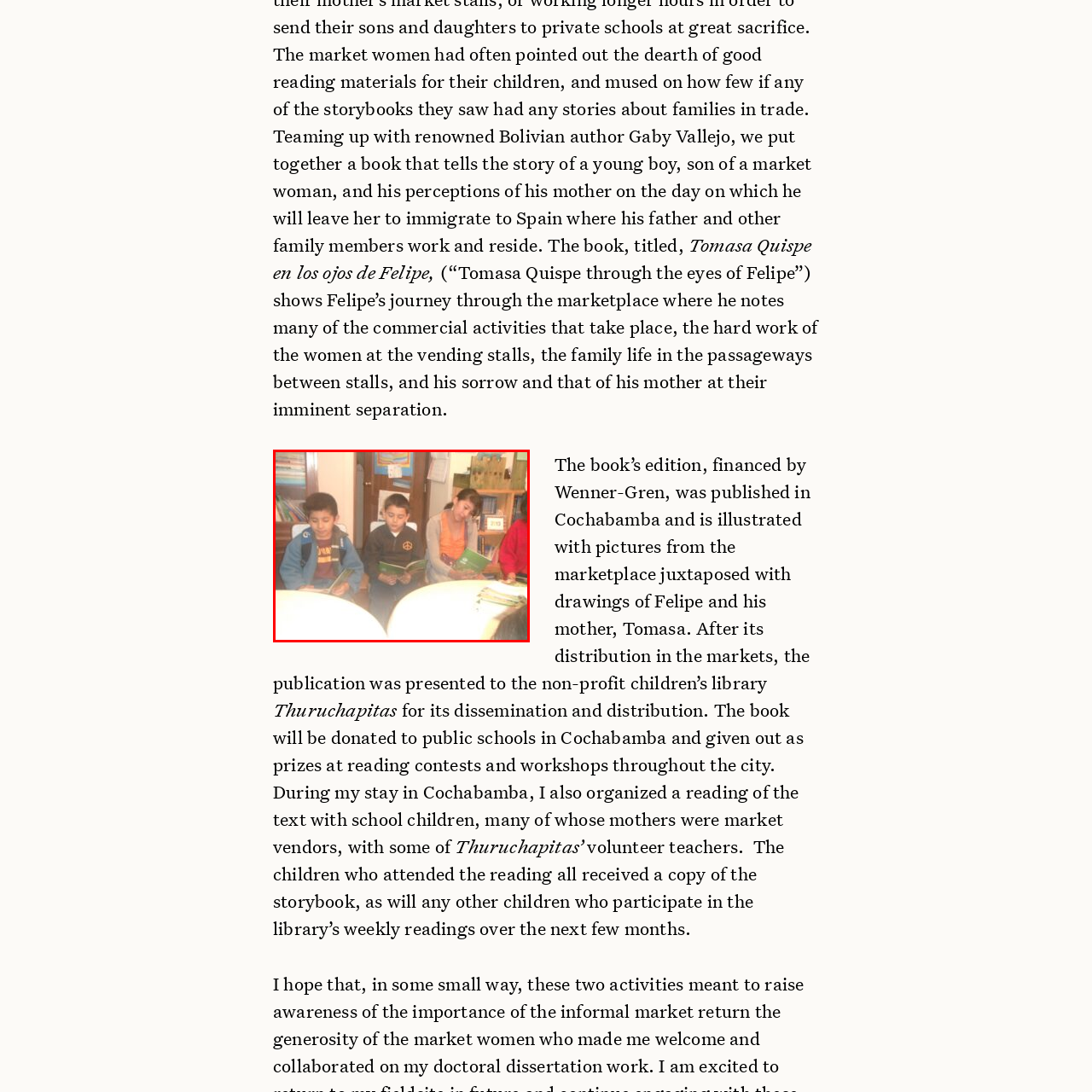Please scrutinize the image marked by the red boundary and answer the question that follows with a detailed explanation, using the image as evidence: 
What color is the girl's sweater?

I looked at the description of the girl in the image and found that she is wearing a vibrant orange sweater, which indicates her interest in the material before her.